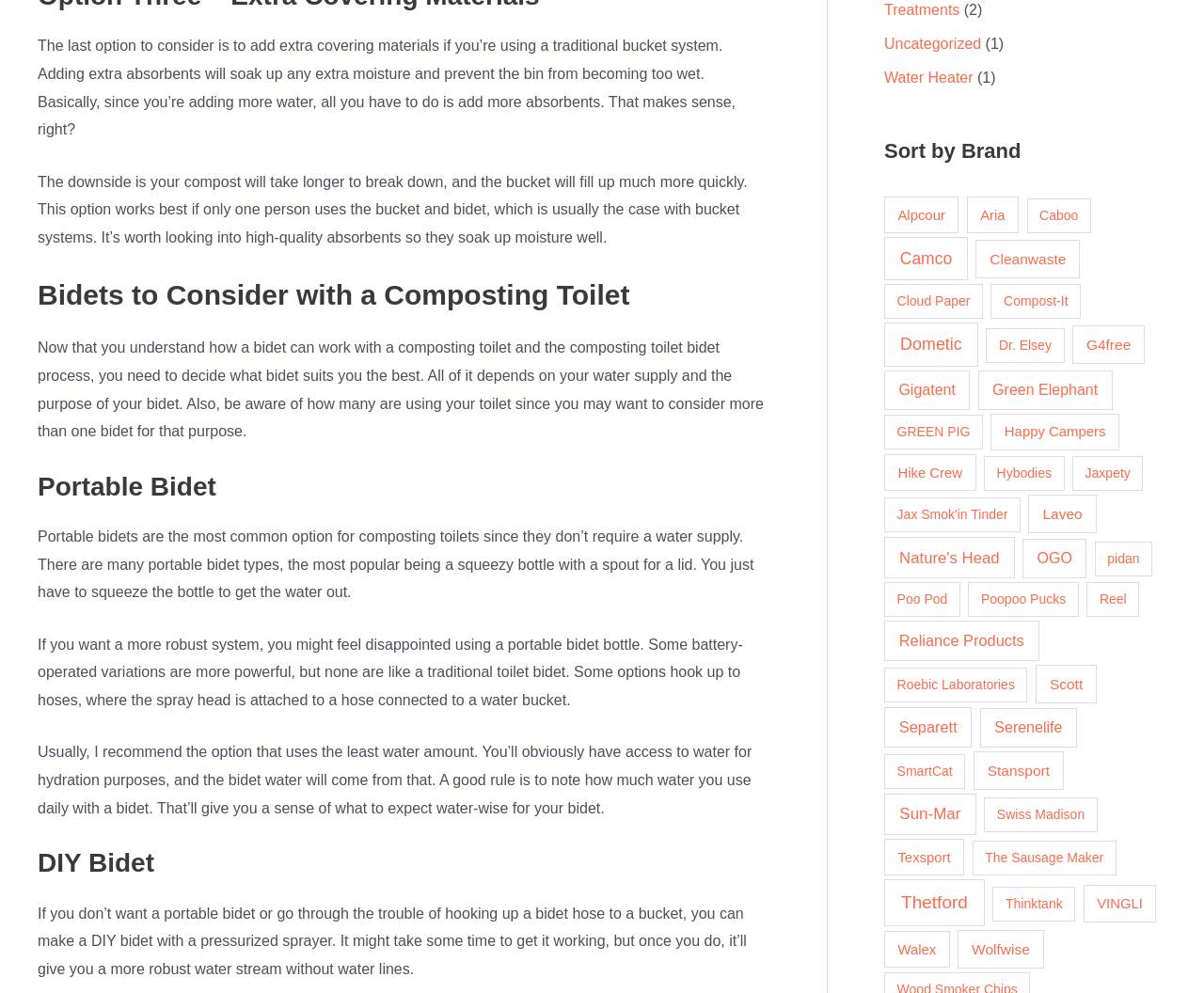Provide the bounding box for the UI element matching this description: "SmartCat".

[0.734, 0.759, 0.802, 0.794]